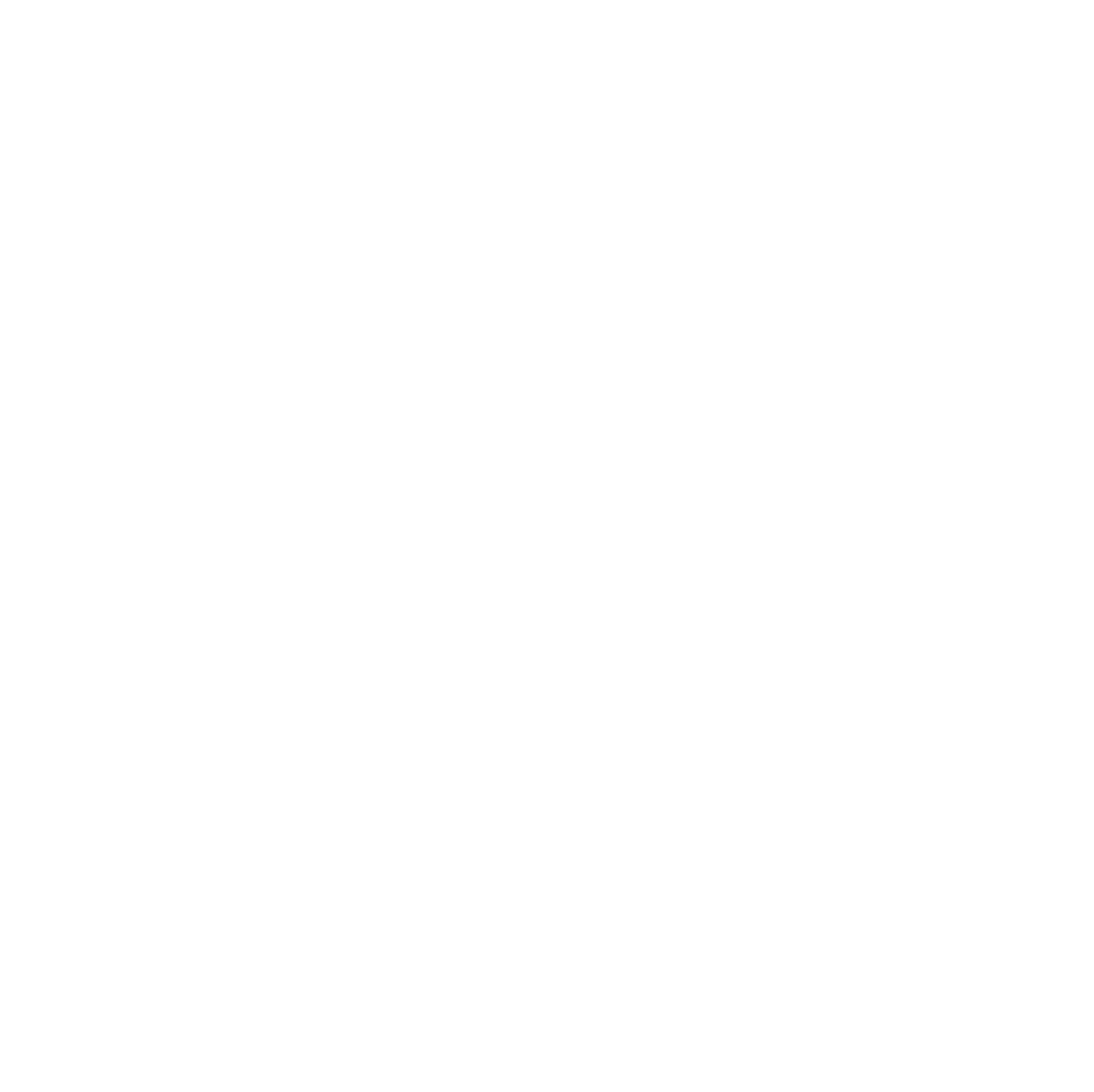Please identify the bounding box coordinates of the element that needs to be clicked to perform the following instruction: "Click on the 'Post Comment' button".

[0.221, 0.599, 0.365, 0.638]